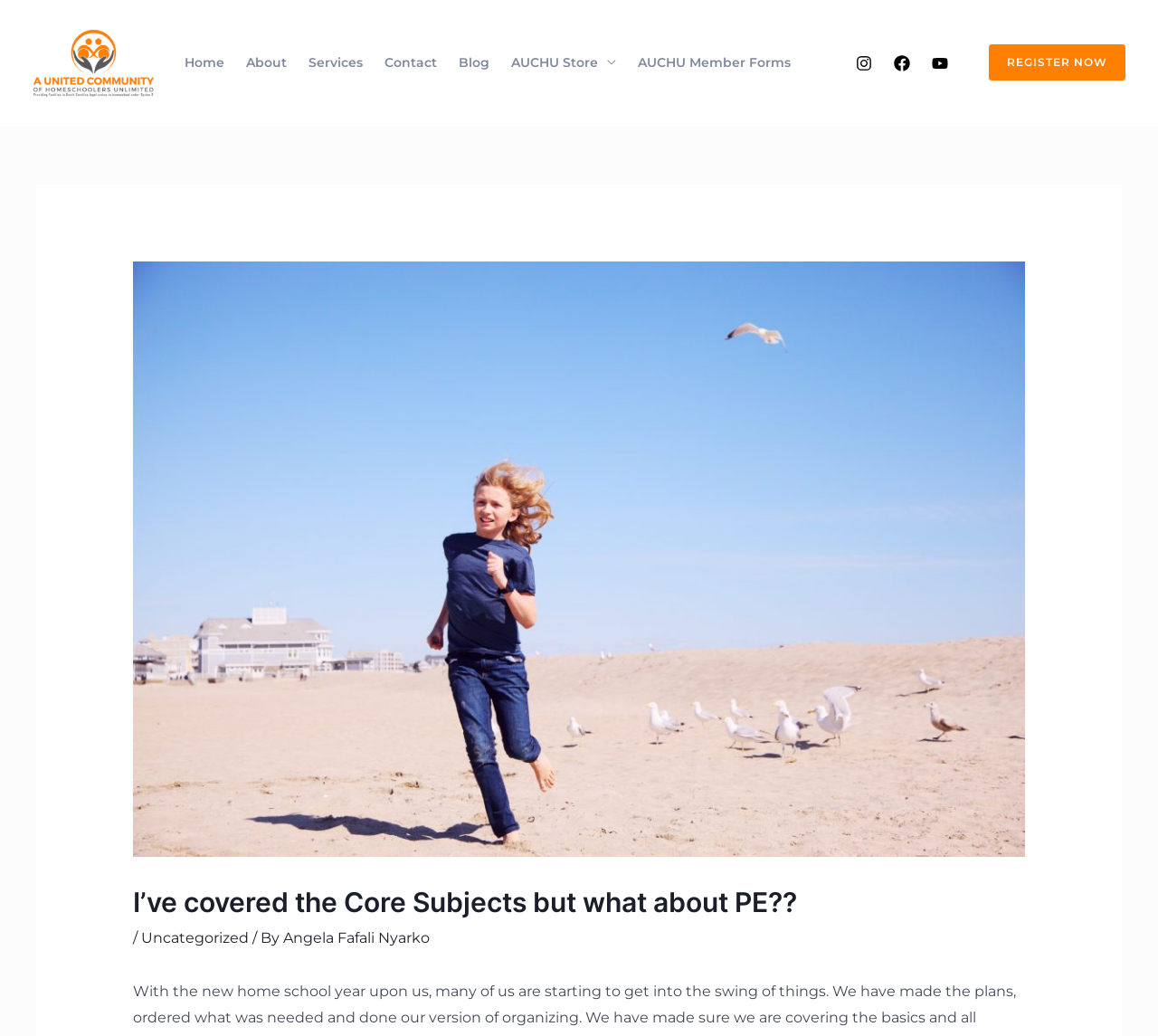What is the name of the community?
Please provide a single word or phrase as the answer based on the screenshot.

A United Community of Homeschoolers Unlimited, LLC